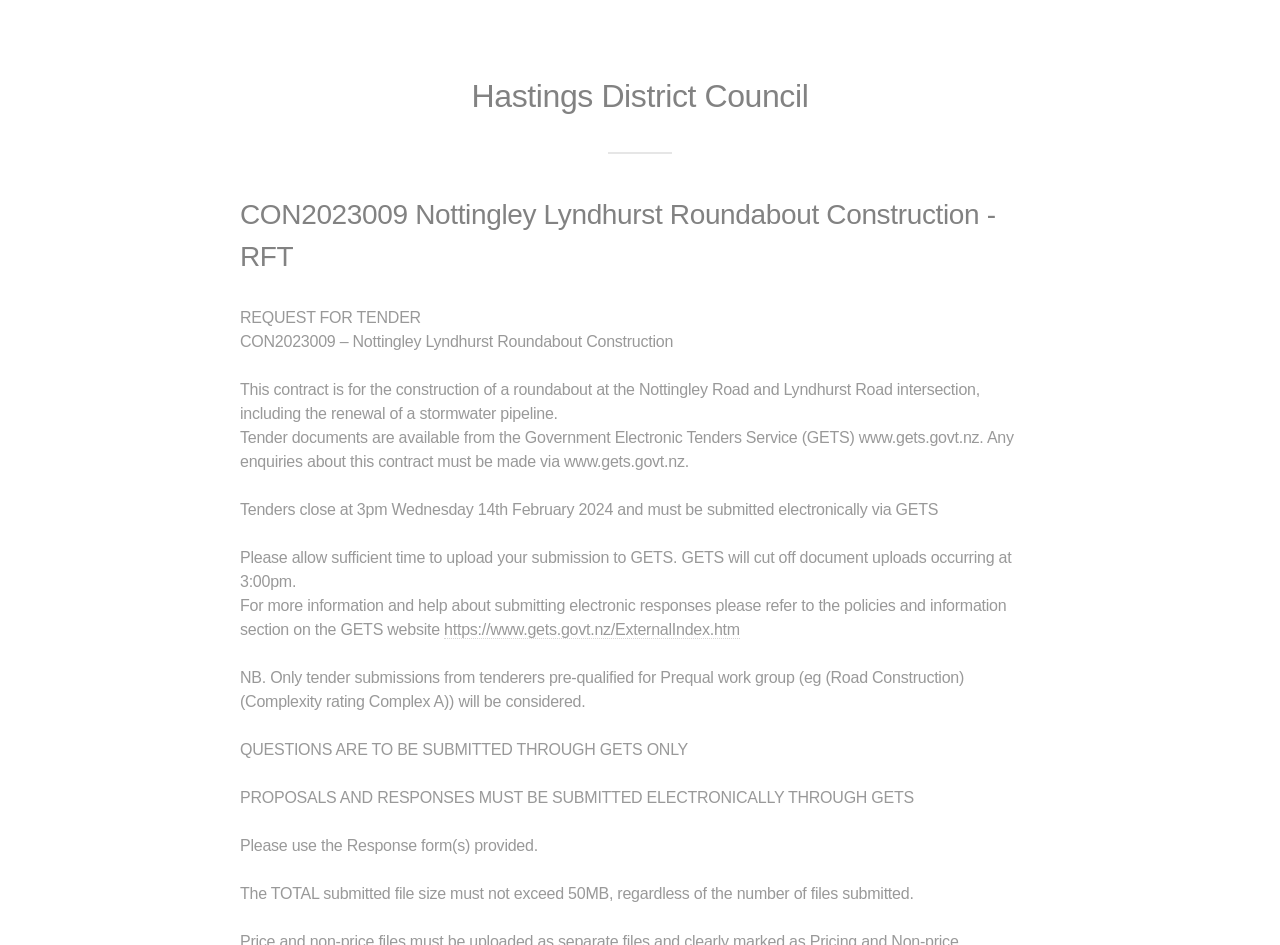Please find and provide the title of the webpage.

Hastings District Council